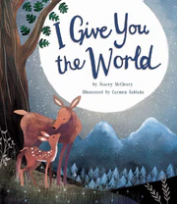Describe all the elements in the image with great detail.

The image features the cover of the book "I Give You the World," written by Stacey McCleary and illustrated by Carmen Saldaña. The cover art is rich with vibrant colors and whimsical illustrations, depicting a serene nighttime scene. A mother deer stands protectively beside her fawn, framed against a large, glowing moon that illuminates the surrounding landscape. The backdrop includes majestic mountains and gently swaying trees, evoking a sense of wonder and tranquility. This captivating artwork draws readers into a beautifully imagined world, inviting them to explore the themes of nature, connection, and love found within the pages of the book.